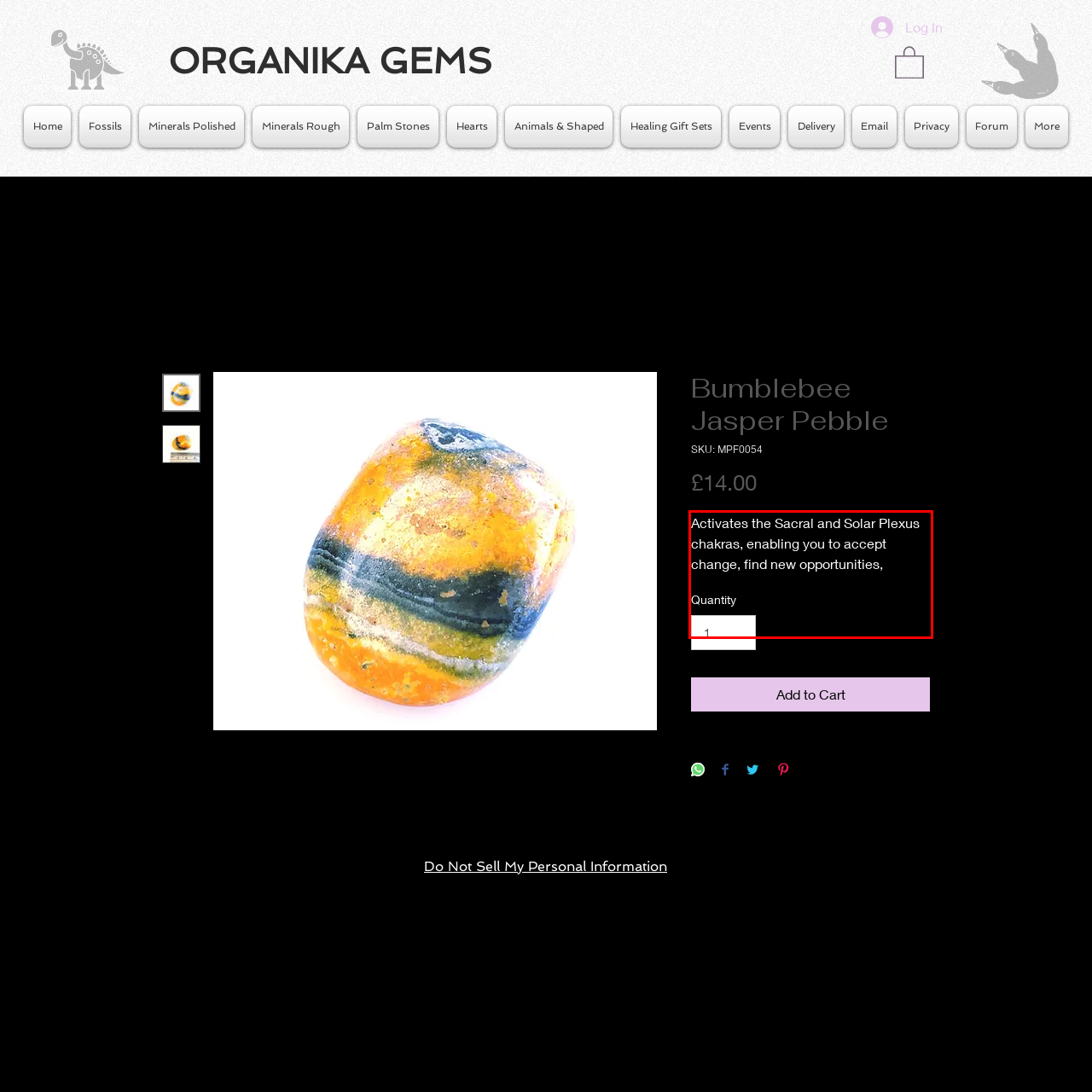You have a webpage screenshot with a red rectangle surrounding a UI element. Extract the text content from within this red bounding box.

Activates the Sacral and Solar Plexus chakras, enabling you to accept change, find new opportunities, increase your self-esteem and make decisions without relying on emotions. Allergies.